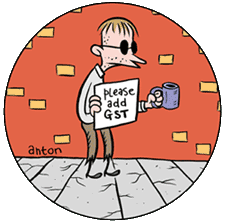What is the texture of the ground in the image?
Use the information from the screenshot to give a comprehensive response to the question.

The ground in the image is illustrated with a cobbled effect, which adds texture to the scene and provides a sense of realism to the cartoon illustration.